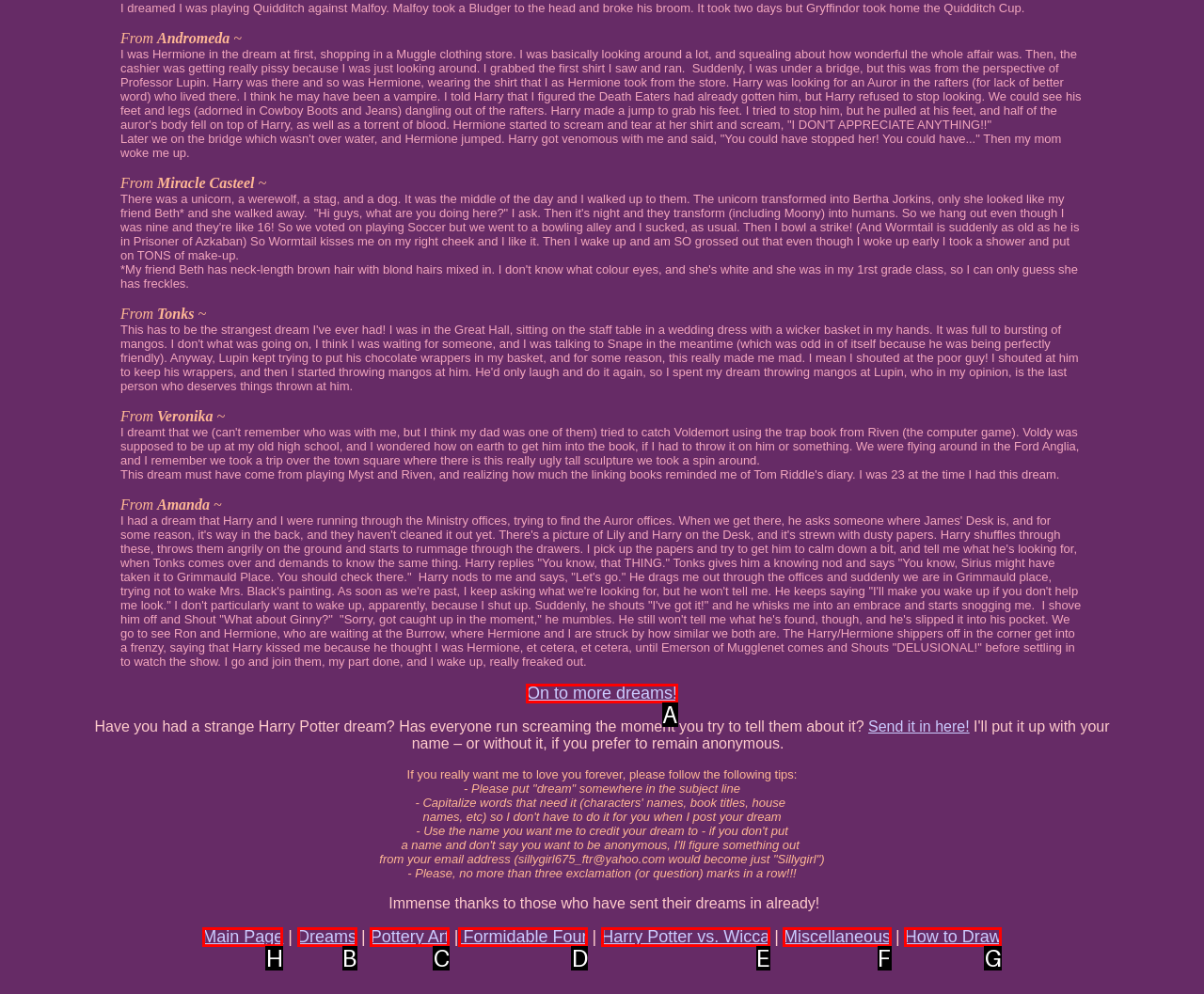Select the option I need to click to accomplish this task: Go to the main page
Provide the letter of the selected choice from the given options.

H